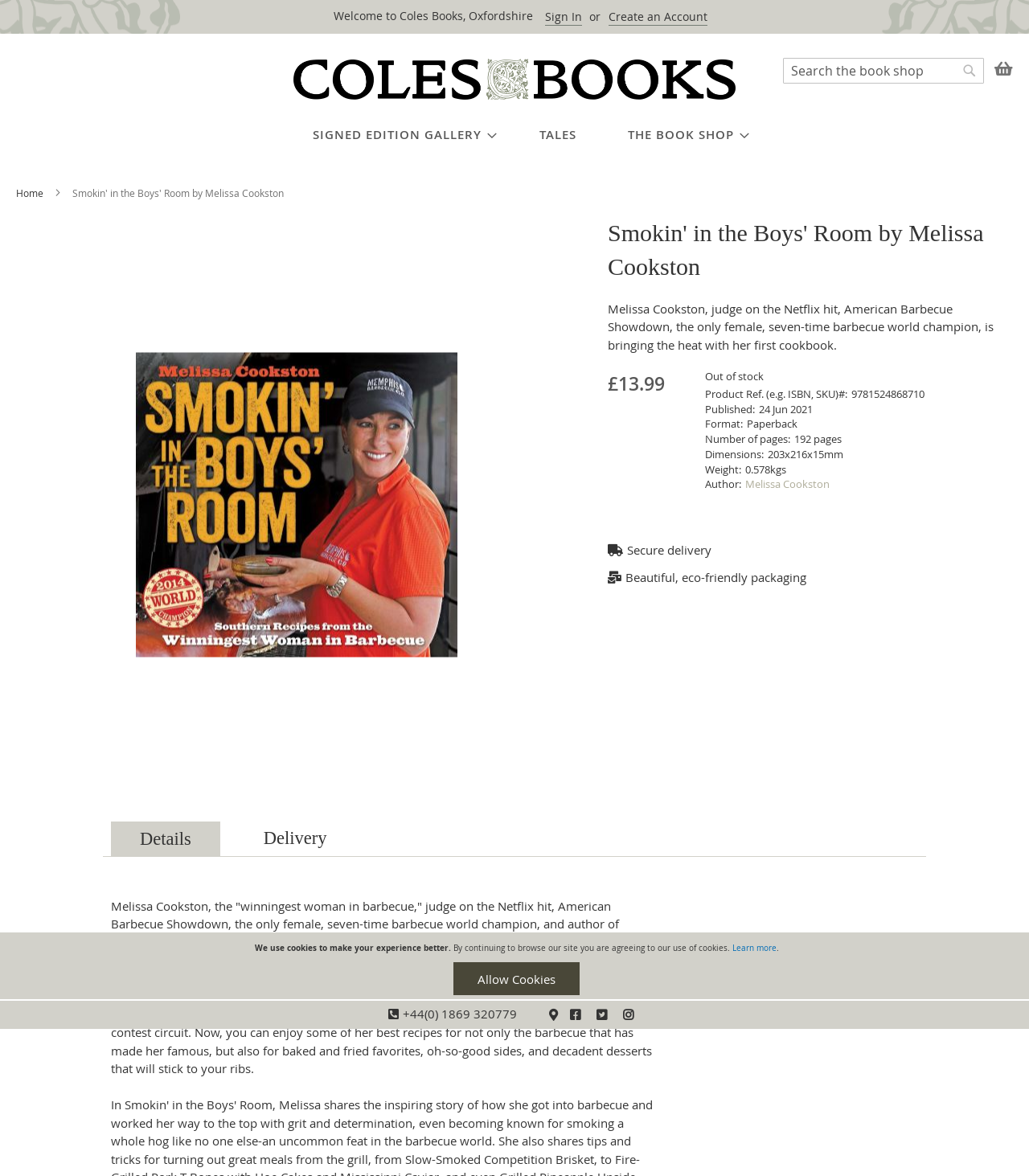Please identify the bounding box coordinates of the element I need to click to follow this instruction: "Sign in to your account".

[0.53, 0.008, 0.566, 0.022]